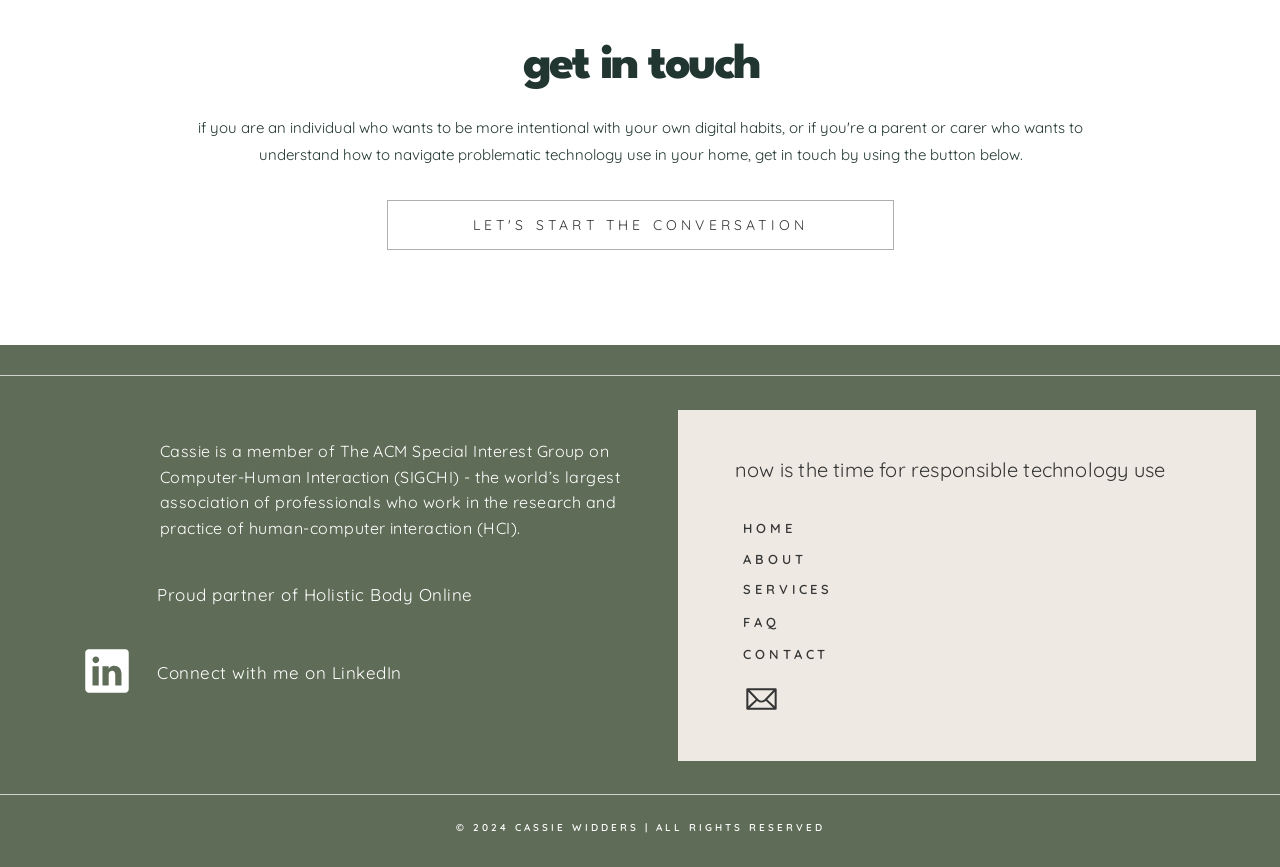Using the element description parent_node: LET'S START THE CONVERSATION, predict the bounding box coordinates for the UI element. Provide the coordinates in (top-left x, top-left y, bottom-right x, bottom-right y) format with values ranging from 0 to 1.

[0.302, 0.231, 0.698, 0.288]